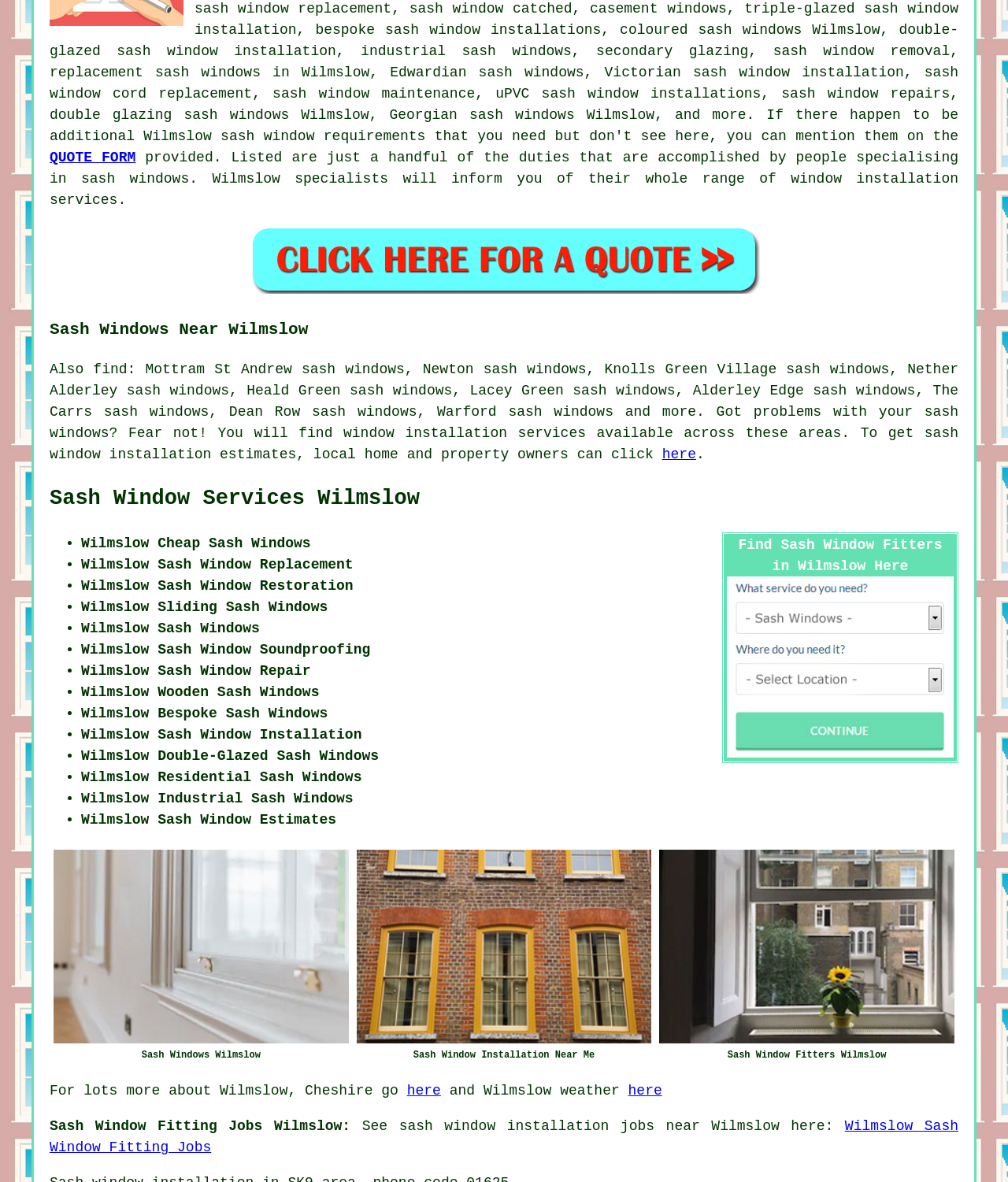Locate the bounding box coordinates of the clickable region necessary to complete the following instruction: "click on 'sash window replacement'". Provide the coordinates in the format of four float numbers between 0 and 1, i.e., [left, top, right, bottom].

[0.193, 0.001, 0.388, 0.014]